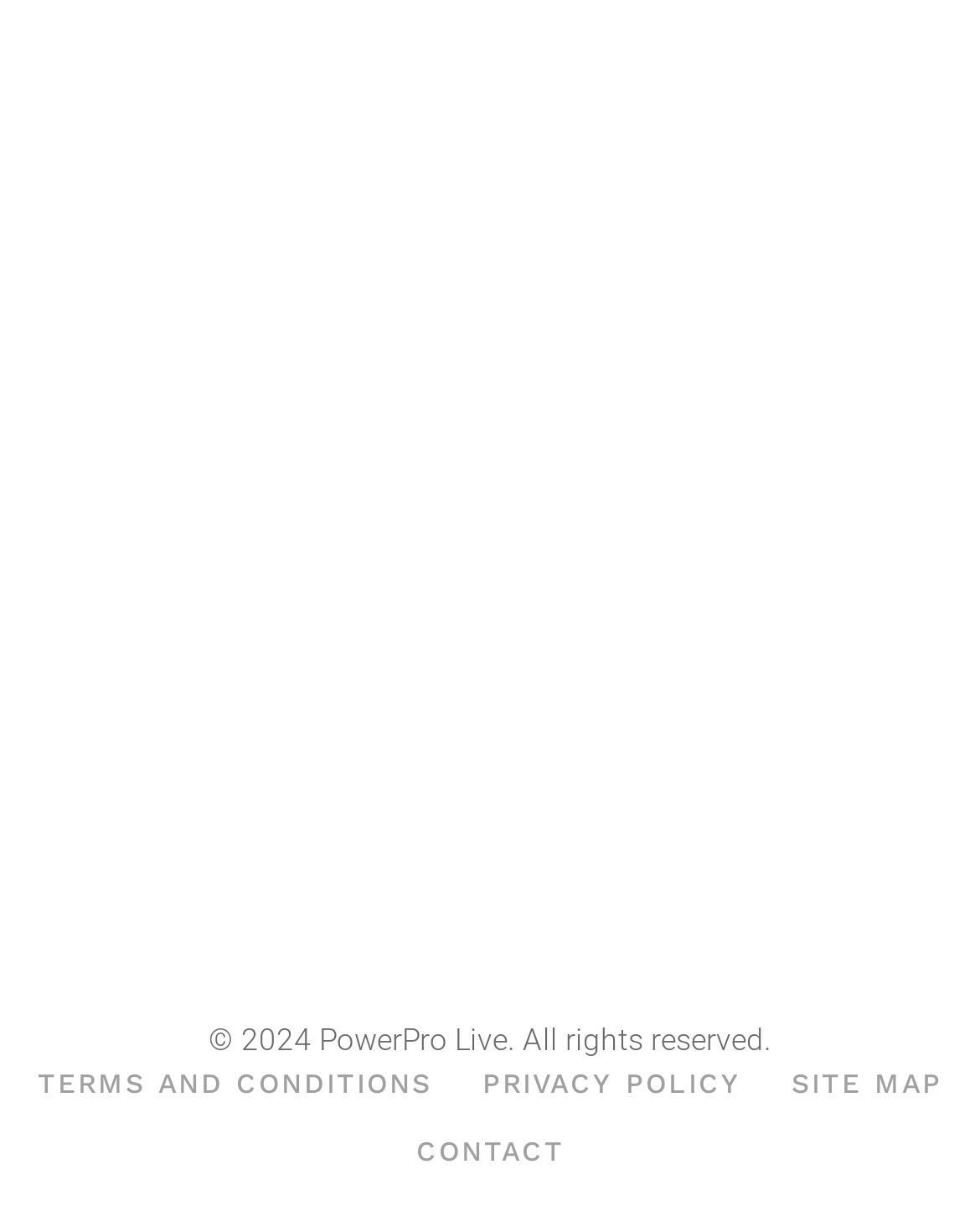Respond with a single word or phrase to the following question: What is the company slogan?

We design it, build it, support it.